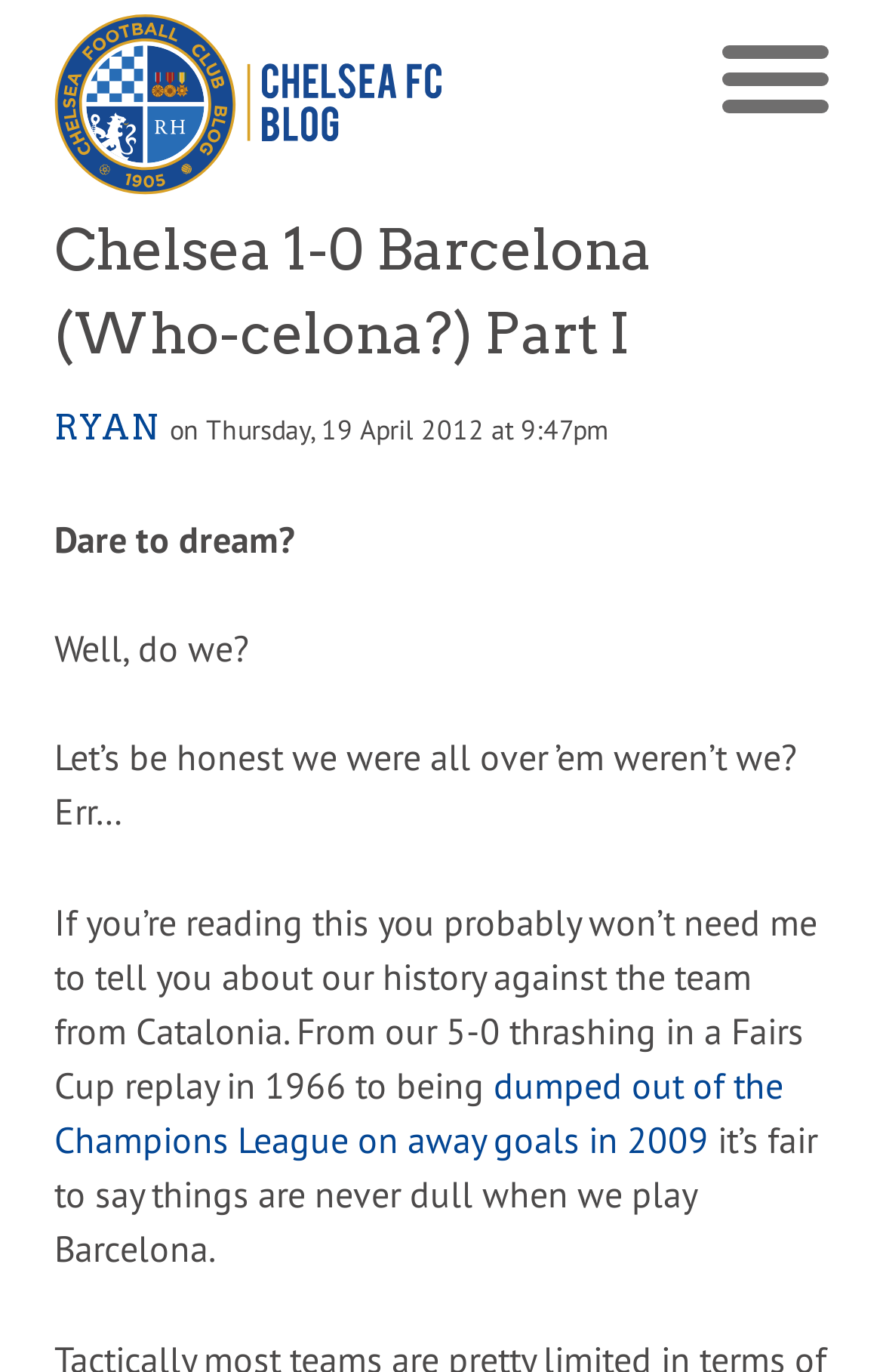Please find the bounding box coordinates (top-left x, top-left y, bottom-right x, bottom-right y) in the screenshot for the UI element described as follows: title="Chelsea FC Blog"

[0.062, 0.01, 0.5, 0.142]